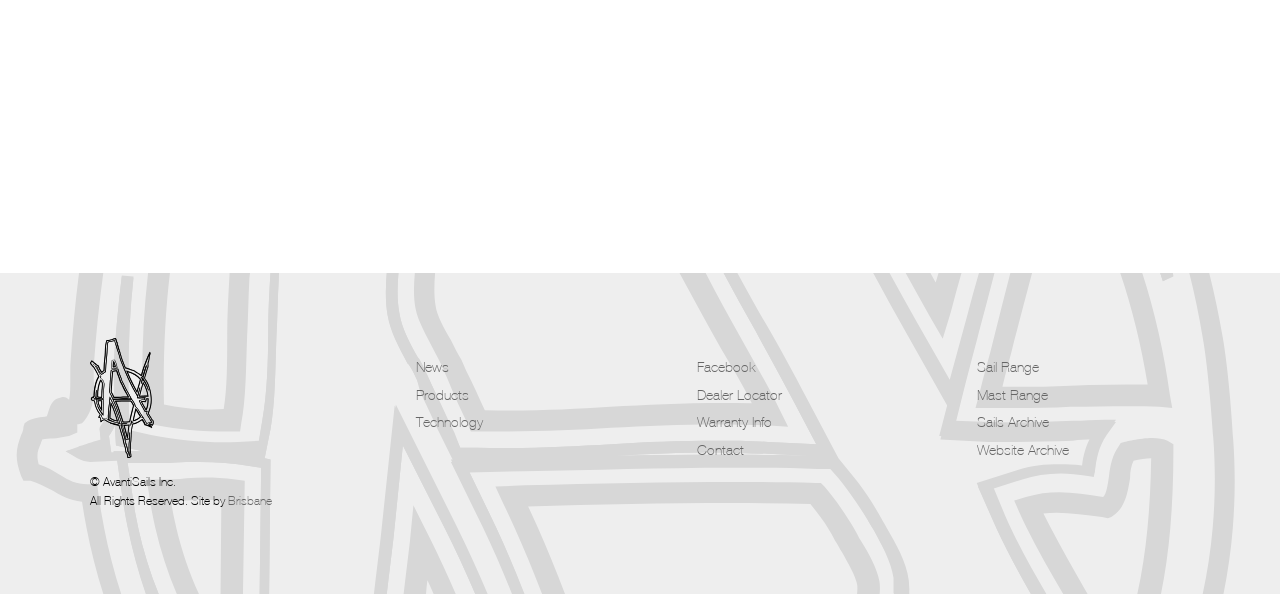Predict the bounding box coordinates of the area that should be clicked to accomplish the following instruction: "go to news page". The bounding box coordinates should consist of four float numbers between 0 and 1, i.e., [left, top, right, bottom].

[0.289, 0.603, 0.491, 0.636]